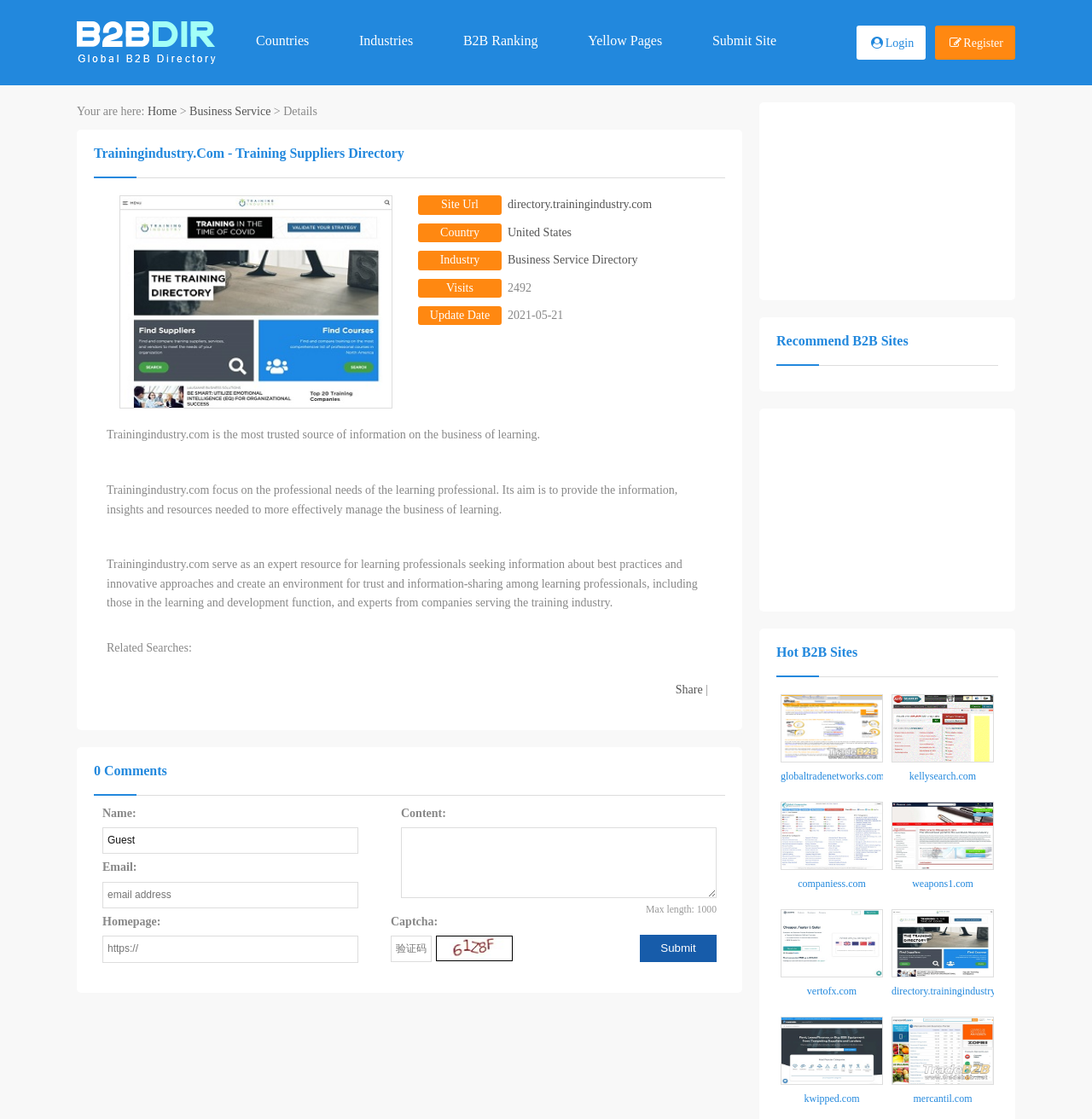Please indicate the bounding box coordinates of the element's region to be clicked to achieve the instruction: "Click the Login button". Provide the coordinates as four float numbers between 0 and 1, i.e., [left, top, right, bottom].

[0.785, 0.023, 0.848, 0.053]